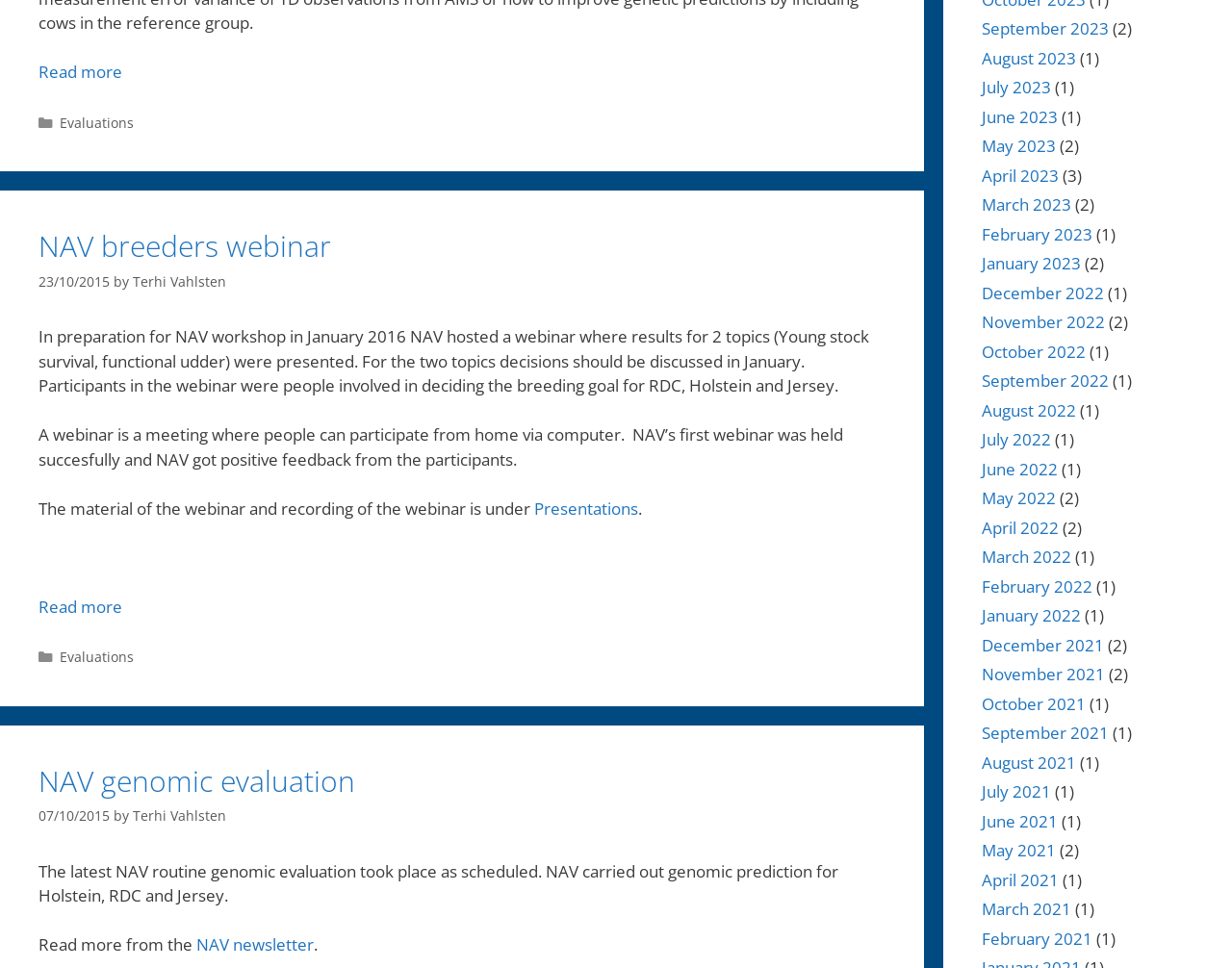Provide the bounding box coordinates for the UI element that is described by this text: "March 2022". The coordinates should be in the form of four float numbers between 0 and 1: [left, top, right, bottom].

[0.797, 0.564, 0.87, 0.587]